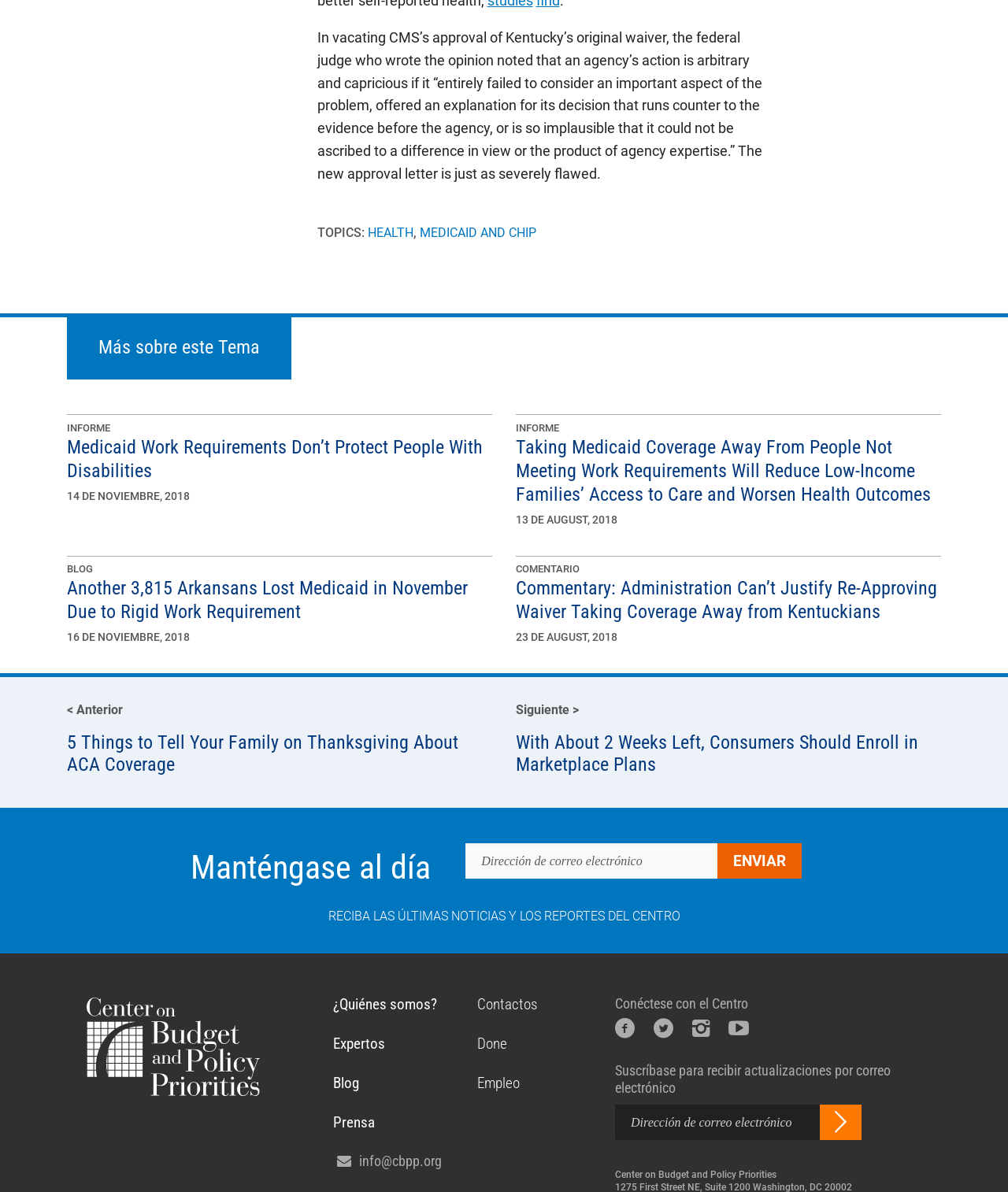What is the organization behind this webpage?
Please ensure your answer is as detailed and informative as possible.

I found a static text element at the bottom of the webpage with the text 'Center on Budget and Policy Priorities', which suggests that this is the organization behind this webpage.